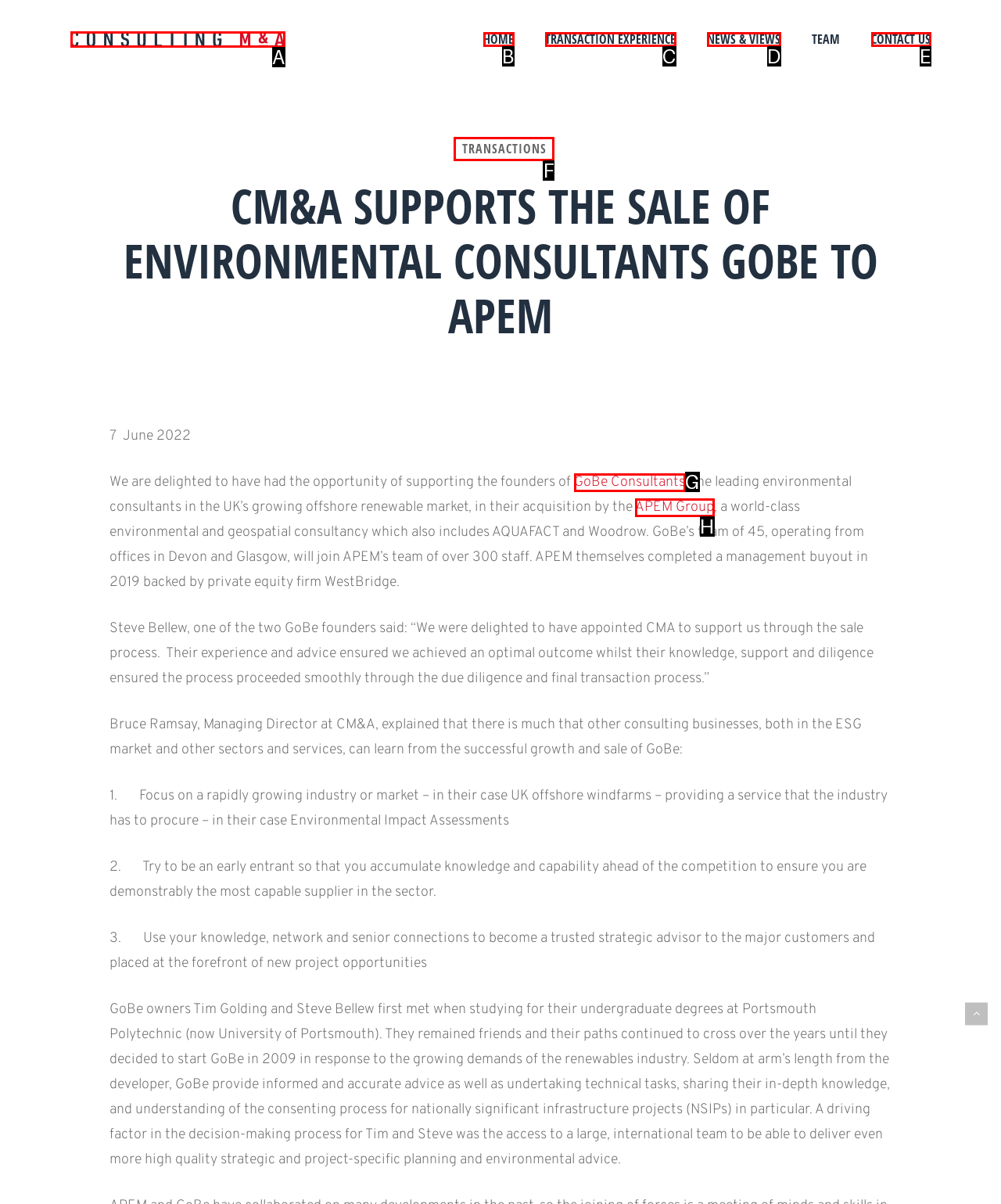From the available choices, determine which HTML element fits this description: Beyond Meat Respond with the correct letter.

None